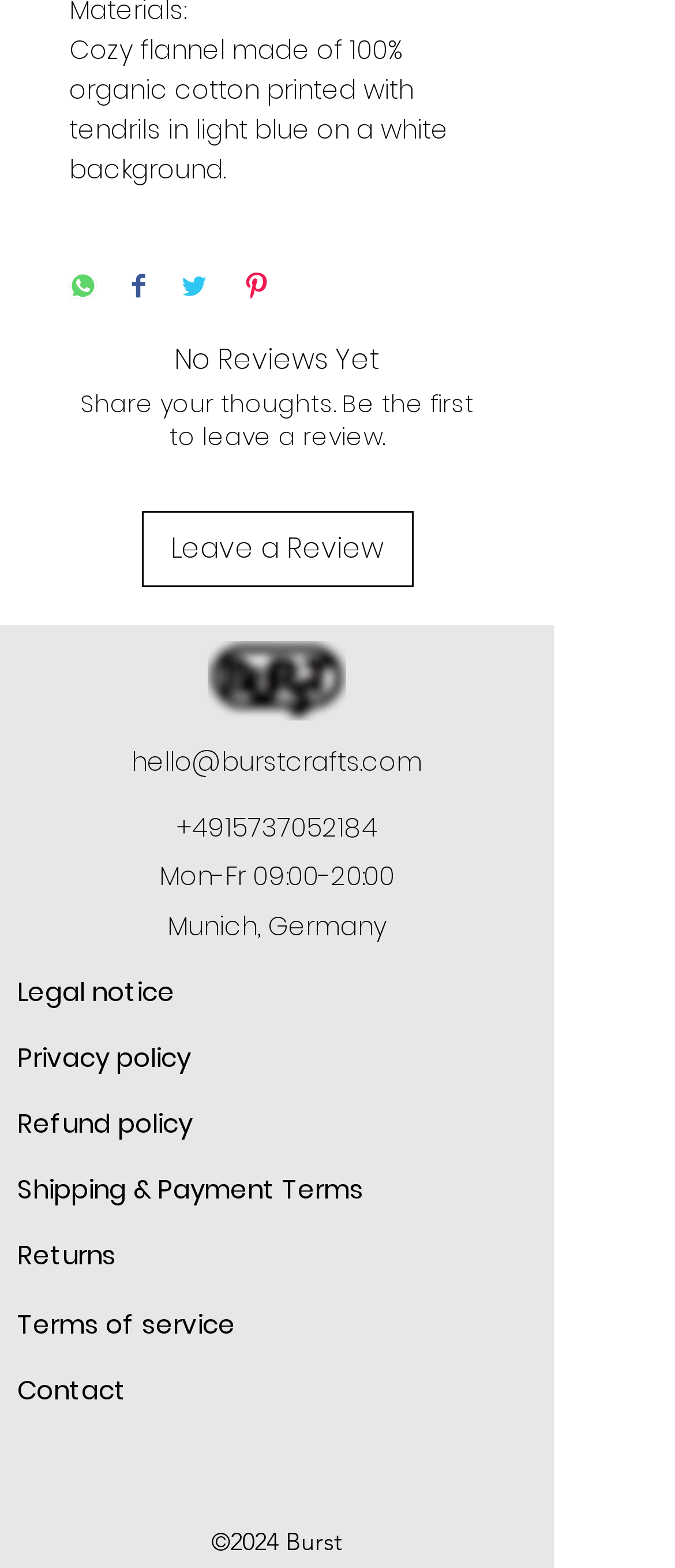How many share buttons are available?
Provide a one-word or short-phrase answer based on the image.

4